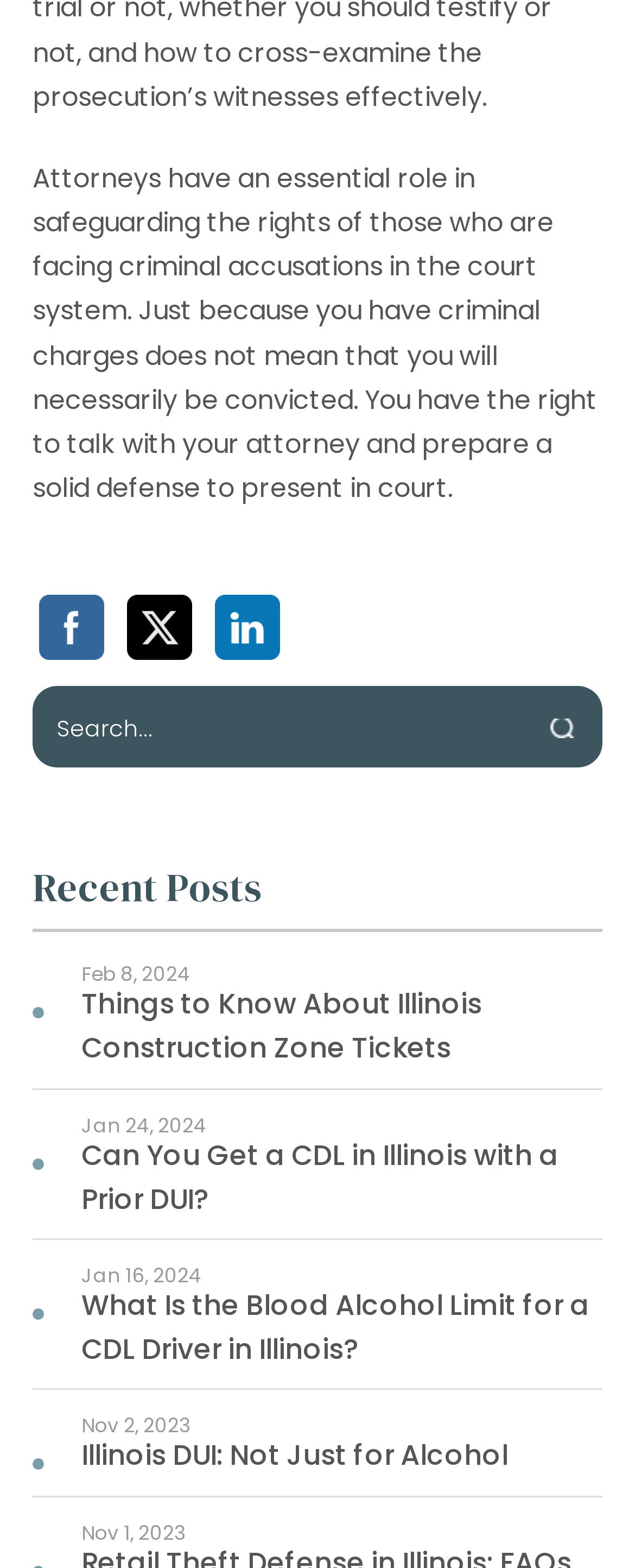Provide the bounding box coordinates of the HTML element described as: "alt="LinkedIn" title="LinkedIn"". The bounding box coordinates should be four float numbers between 0 and 1, i.e., [left, top, right, bottom].

[0.341, 0.381, 0.444, 0.422]